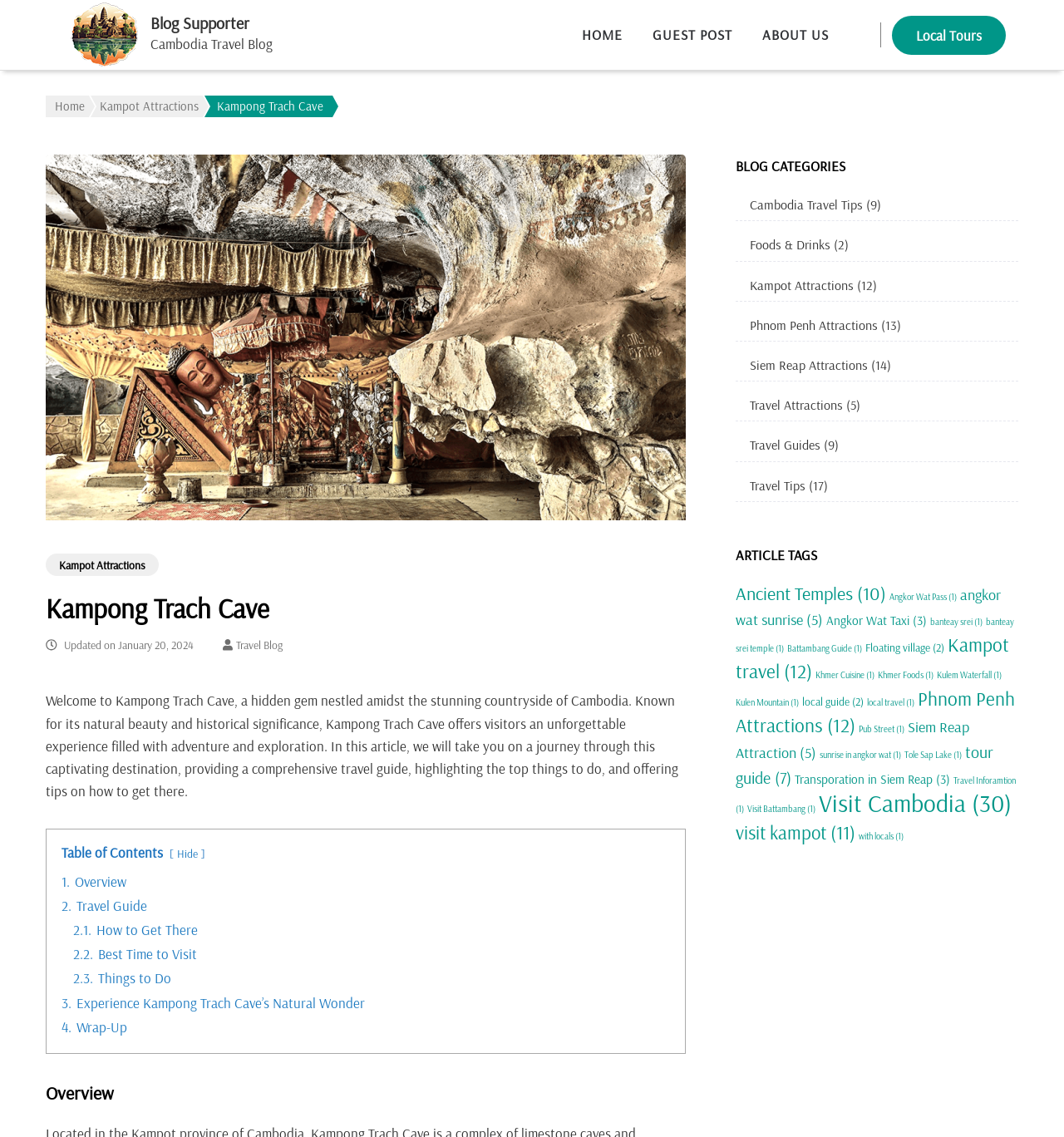Please determine the bounding box coordinates for the element that should be clicked to follow these instructions: "Learn about 'Travel Guides'".

[0.705, 0.384, 0.771, 0.399]